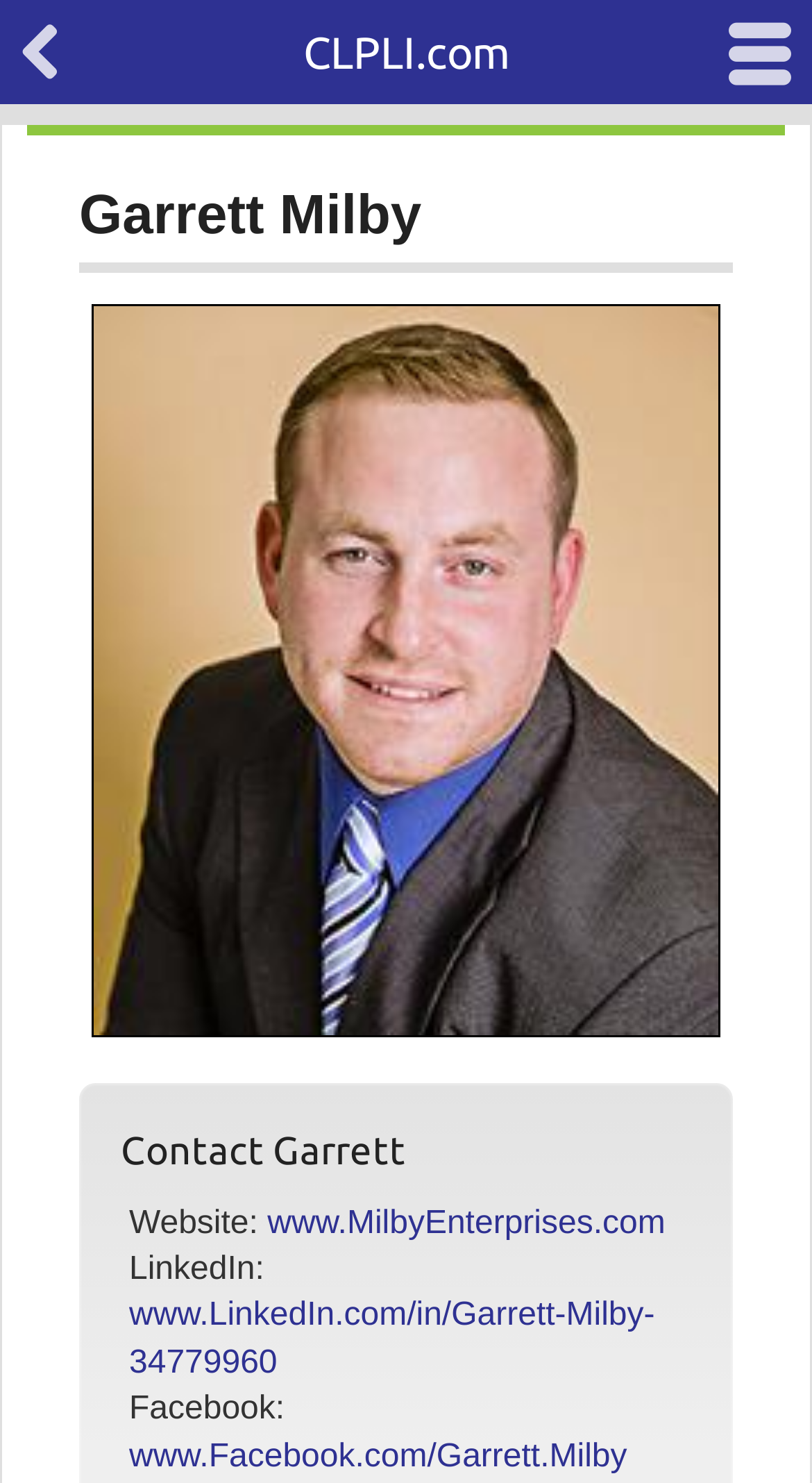What is the text above the Facebook link?
Examine the webpage screenshot and provide an in-depth answer to the question.

The text above the Facebook link is obtained from the StaticText element with the text 'Facebook:' which is a sibling element of the link 'www.Facebook.com/Garrett.Milby'.